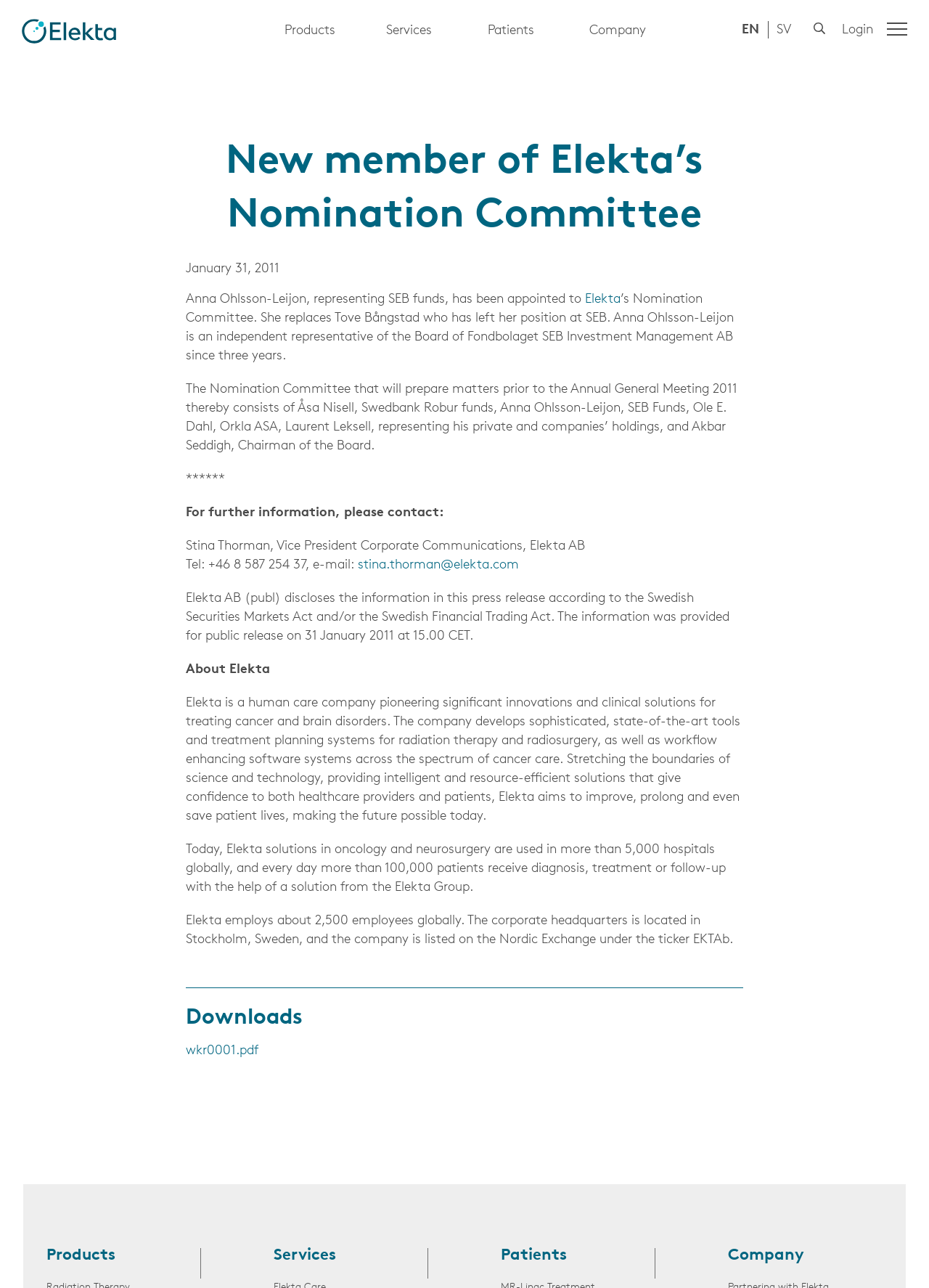Please identify the bounding box coordinates of the region to click in order to complete the given instruction: "Join Zoom Meeting Video". The coordinates should be four float numbers between 0 and 1, i.e., [left, top, right, bottom].

None